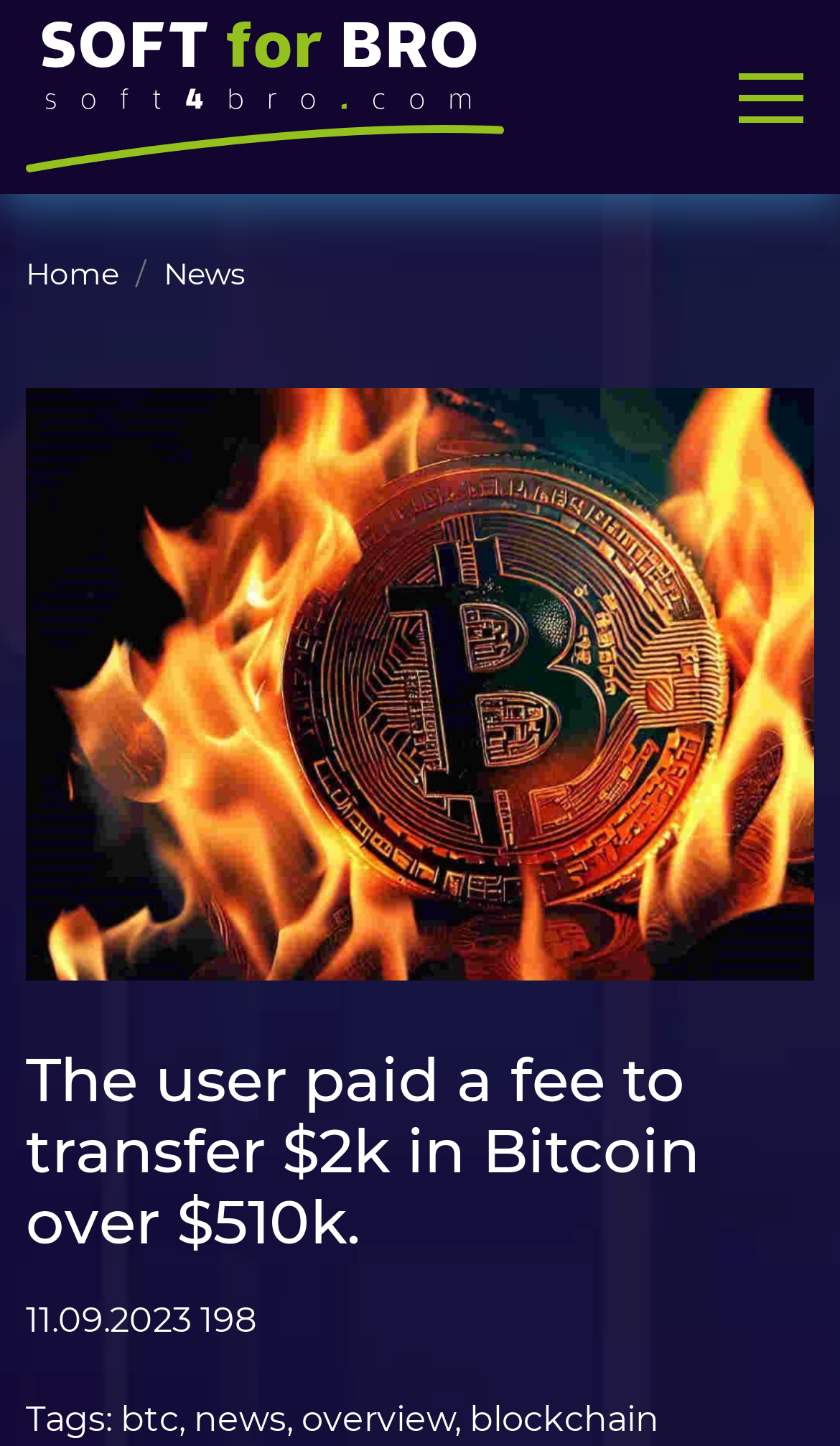Please identify and generate the text content of the webpage's main heading.

The user paid a fee to transfer $2k in Bitcoin over $510k.